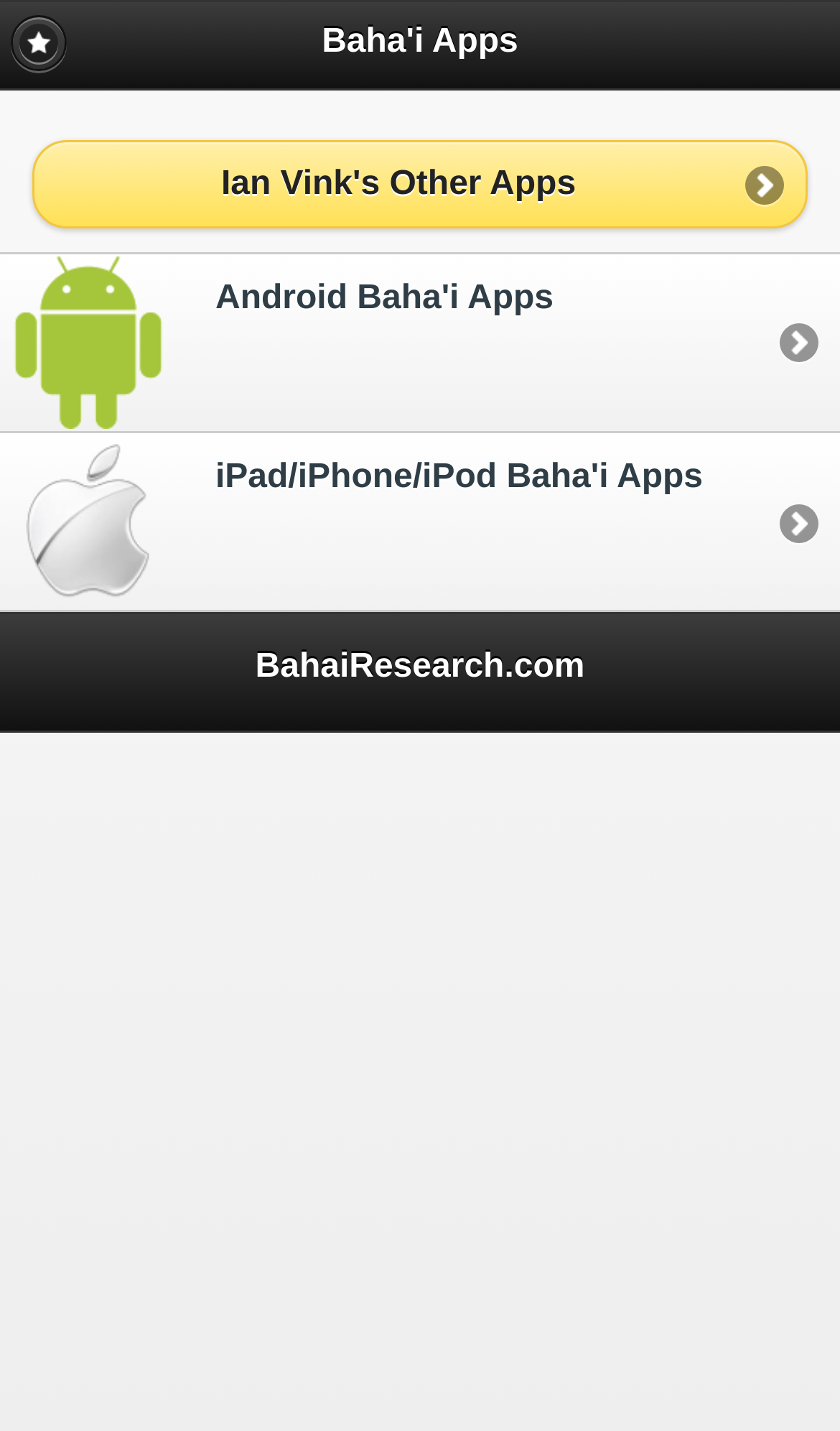How many images are on the webpage?
Could you answer the question in a detailed manner, providing as much information as possible?

There are two images on the webpage, one associated with the 'Android Baha'i Apps' link and the other associated with the 'iPad/iPhone/iPod Baha'i Apps' link.